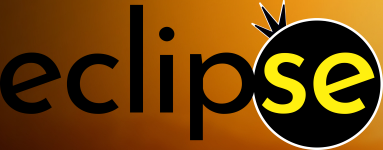What shape encloses the logo?
Carefully analyze the image and provide a detailed answer to the question.

The caption explicitly states that the logo is 'artistically enclosed within a circular shape', which indicates that the logo is surrounded by a circular boundary.